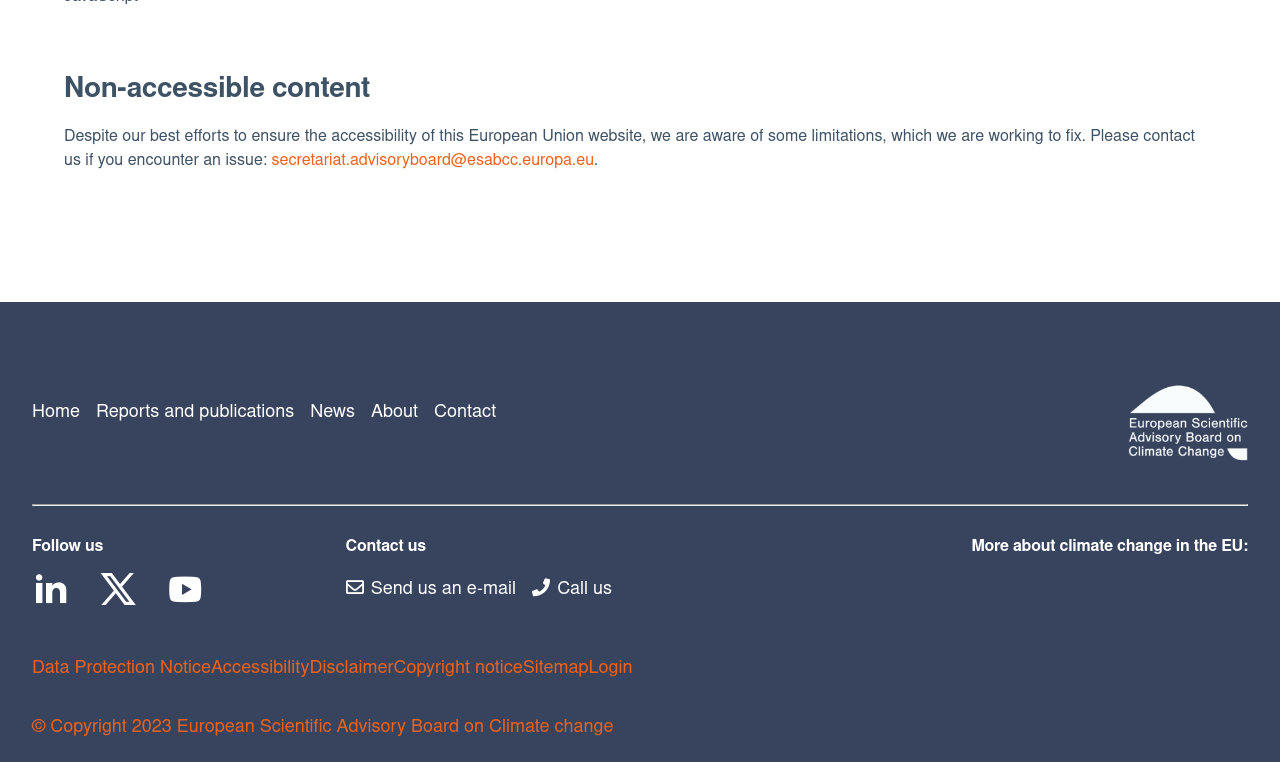Determine the bounding box coordinates of the section I need to click to execute the following instruction: "Go to the home page". Provide the coordinates as four float numbers between 0 and 1, i.e., [left, top, right, bottom].

[0.025, 0.53, 0.063, 0.554]